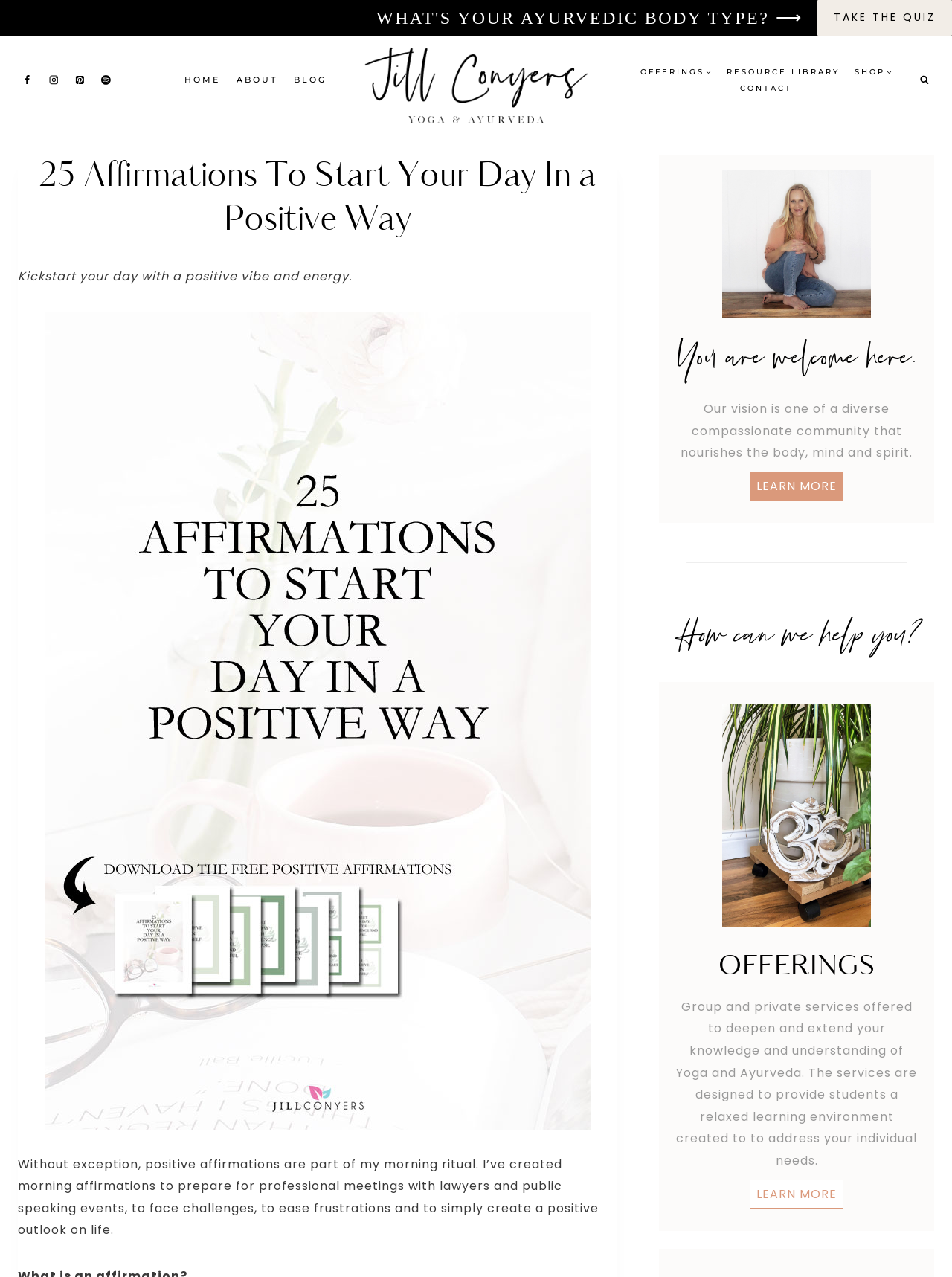Extract the primary headline from the webpage and present its text.

25 Affirmations To Start Your Day In a Positive Way